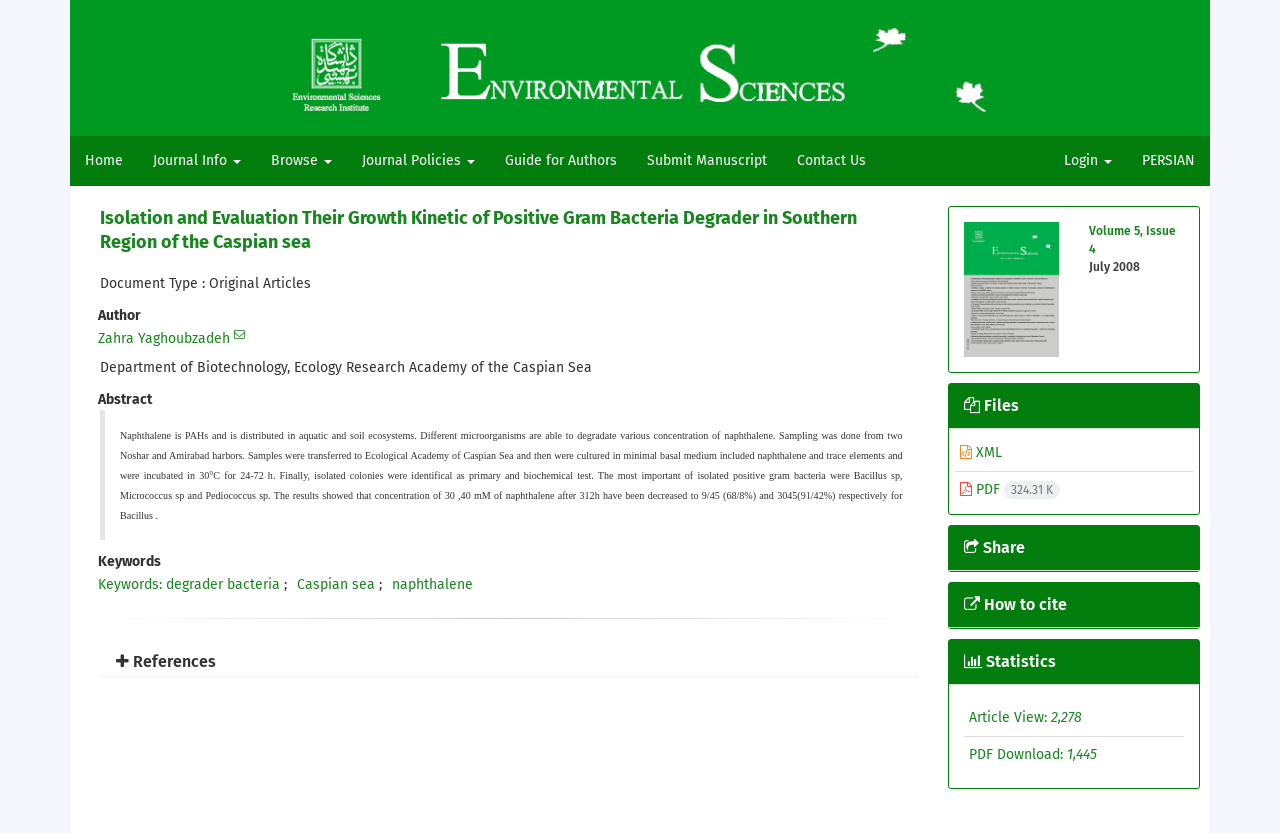Please identify the bounding box coordinates of the area that needs to be clicked to fulfill the following instruction: "Download the PDF file."

[0.75, 0.578, 0.828, 0.598]